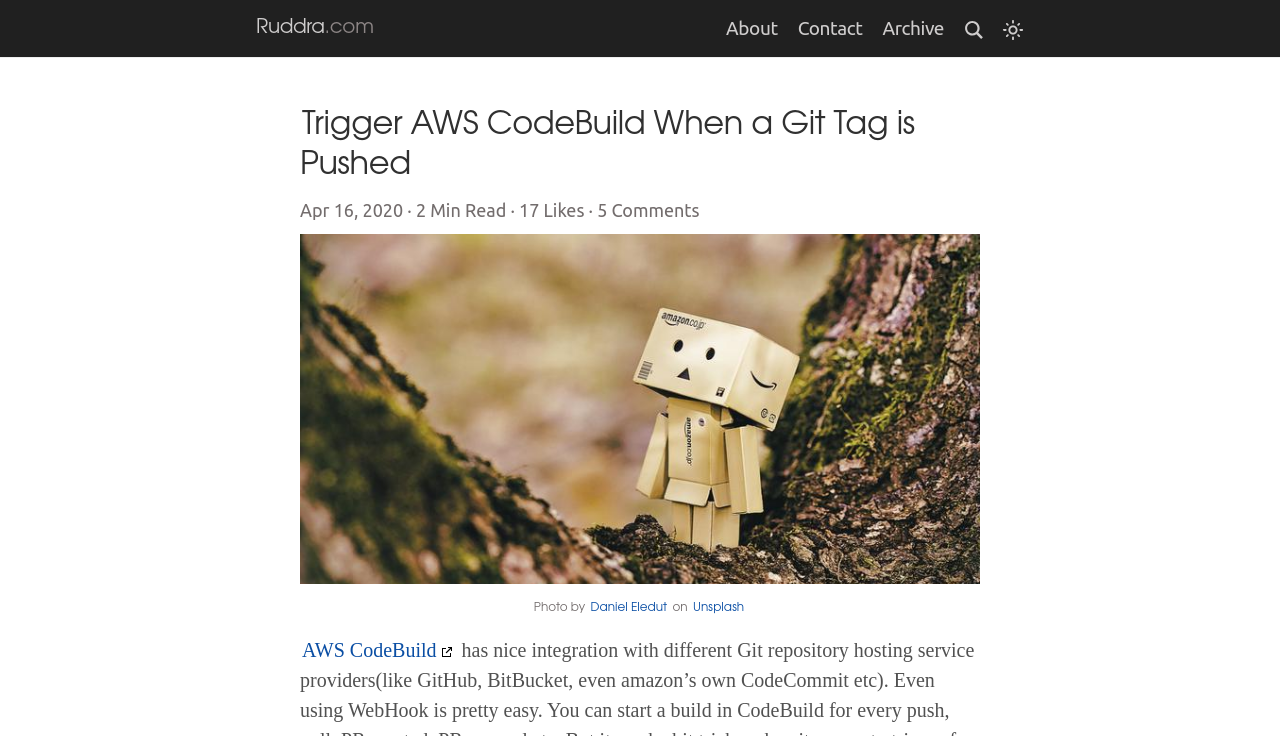From the details in the image, provide a thorough response to the question: What is the name of the website?

The name of the website can be found in the top-left corner of the webpage, where it says 'Ruddra.com' in a heading element.